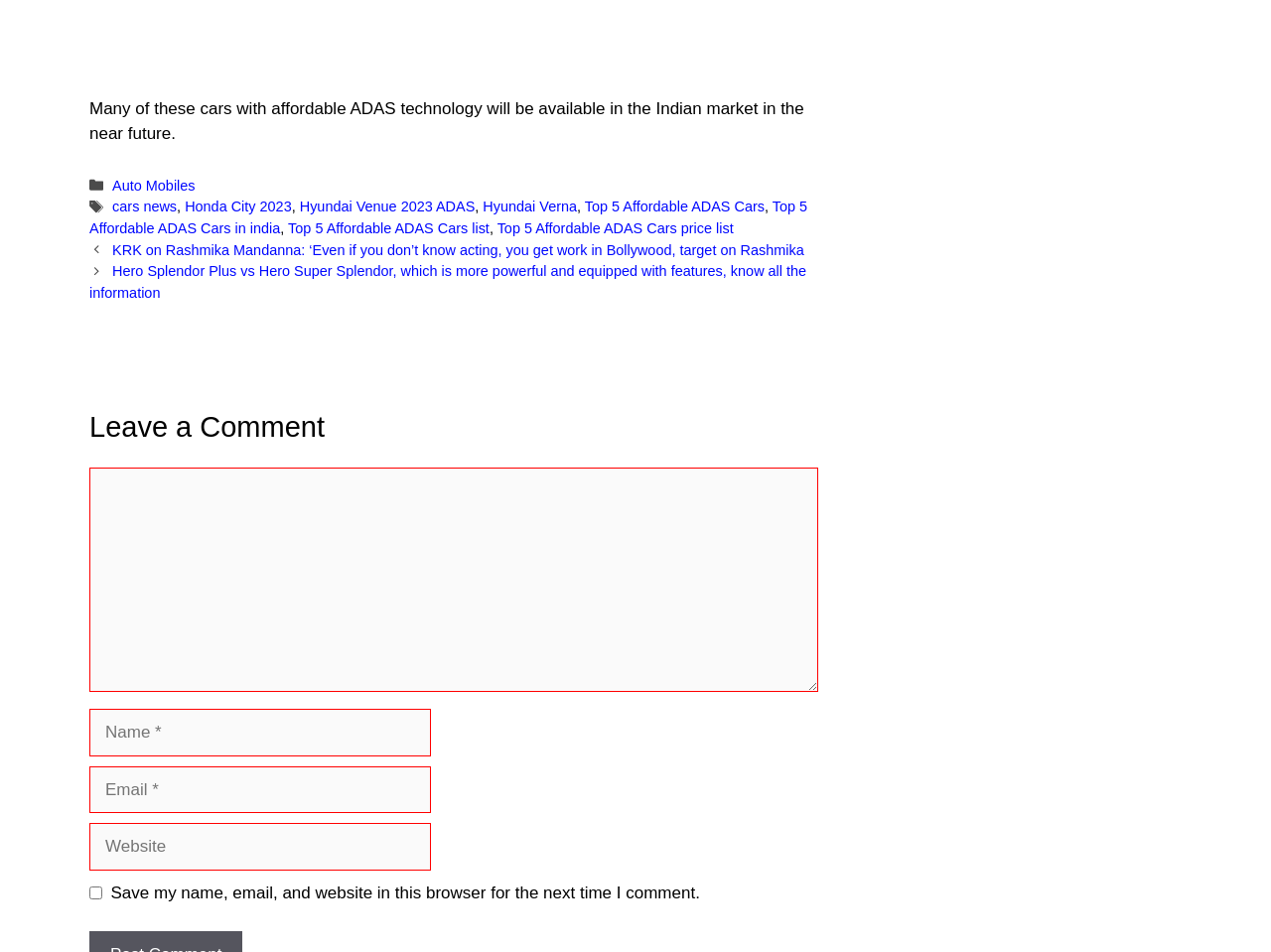Given the element description "Auto Mobiles", identify the bounding box of the corresponding UI element.

[0.088, 0.186, 0.154, 0.203]